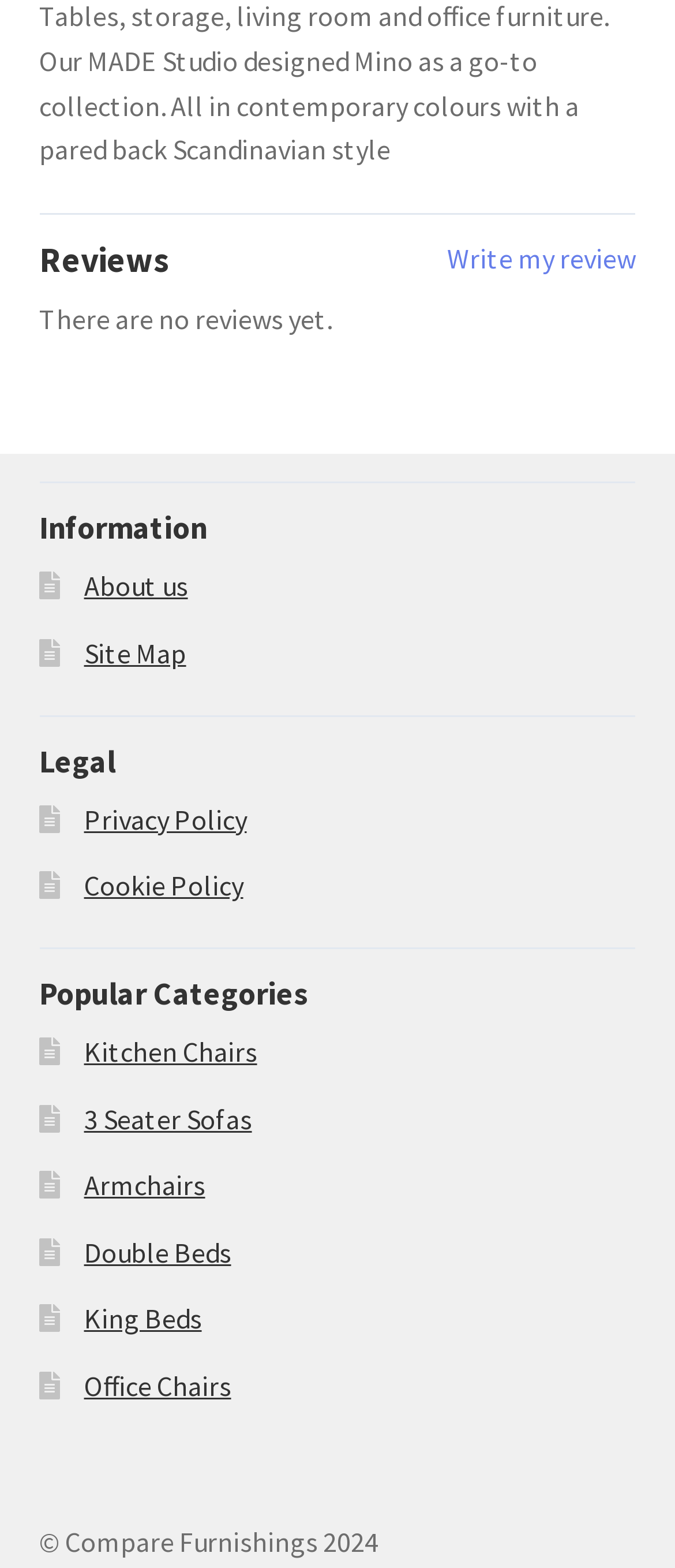Please determine the bounding box coordinates of the element to click in order to execute the following instruction: "Check the privacy policy". The coordinates should be four float numbers between 0 and 1, specified as [left, top, right, bottom].

[0.124, 0.511, 0.365, 0.533]